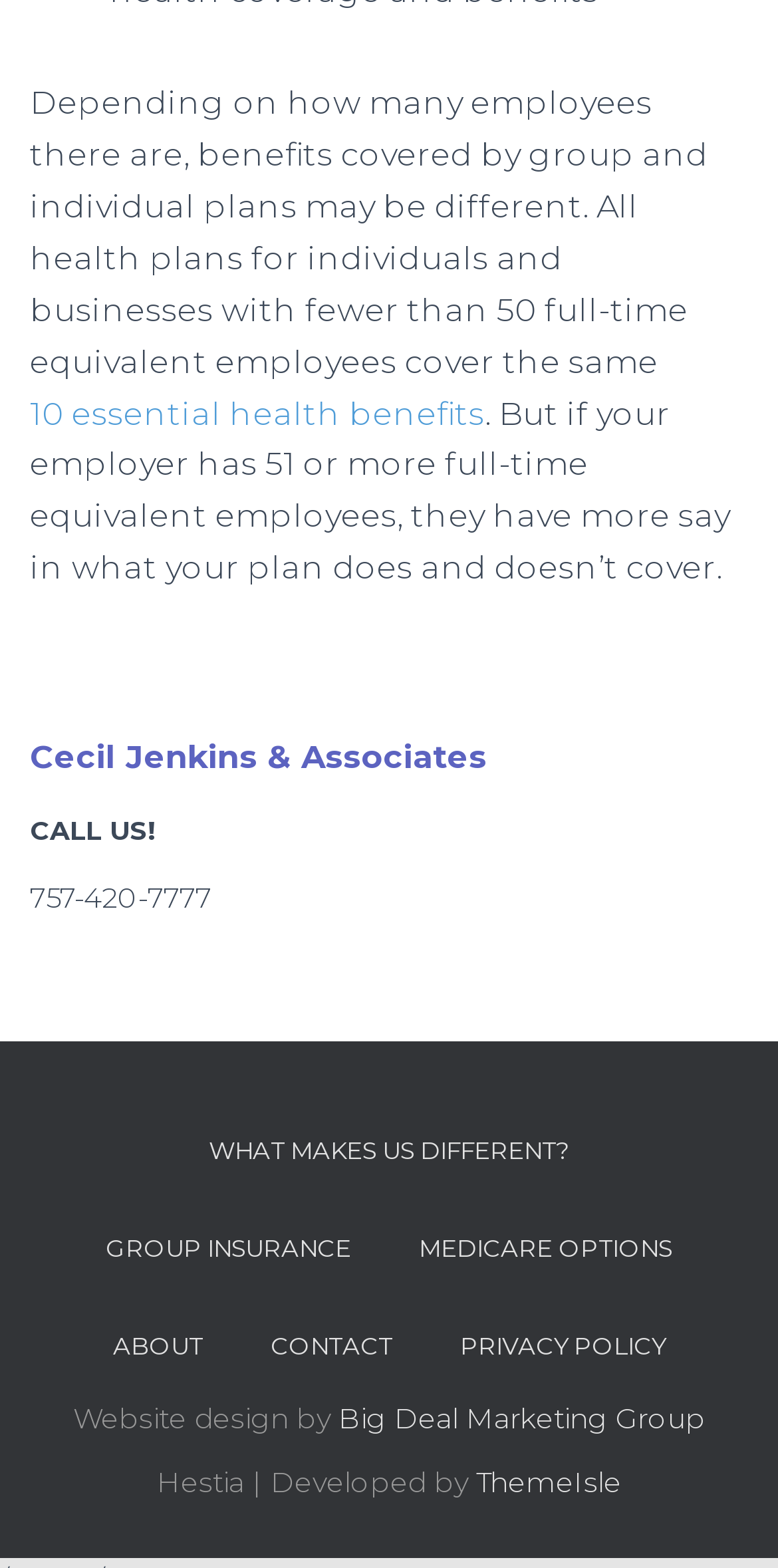Locate the bounding box coordinates of the element I should click to achieve the following instruction: "Visit the ABOUT page".

[0.106, 0.827, 0.299, 0.89]